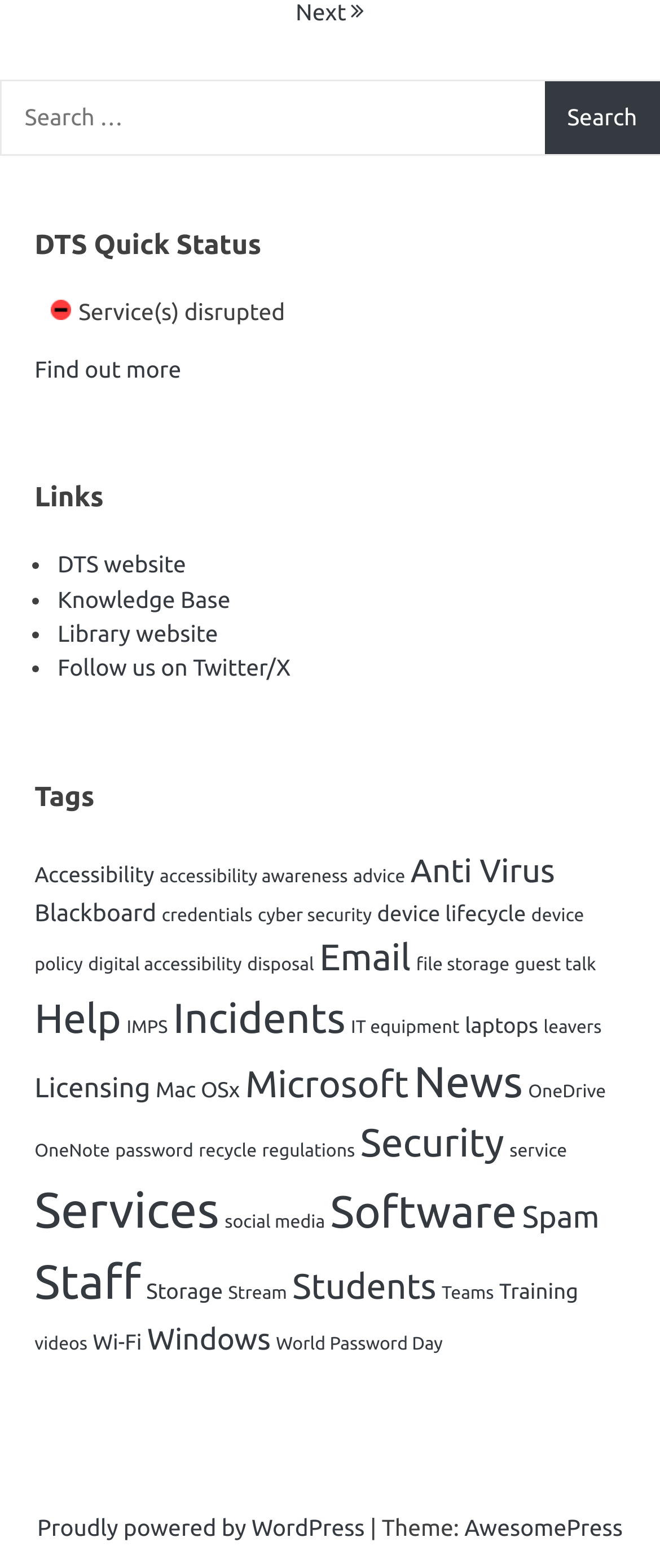Please identify the bounding box coordinates of the element's region that I should click in order to complete the following instruction: "Follow DTS on Twitter". The bounding box coordinates consist of four float numbers between 0 and 1, i.e., [left, top, right, bottom].

[0.087, 0.417, 0.44, 0.434]